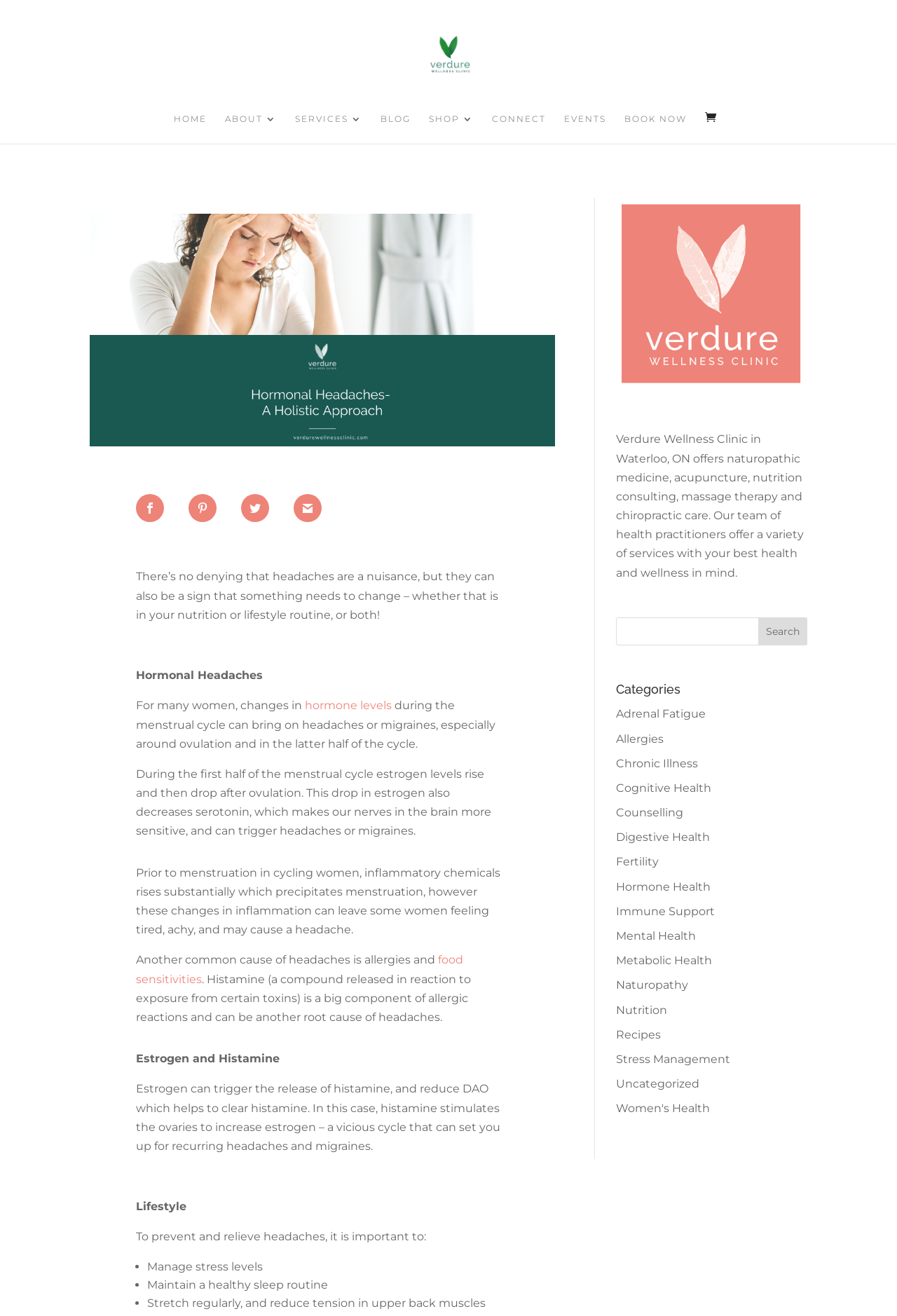Give a succinct answer to this question in a single word or phrase: 
What is one of the common causes of headaches mentioned in the blog post?

Allergies and food sensitivities